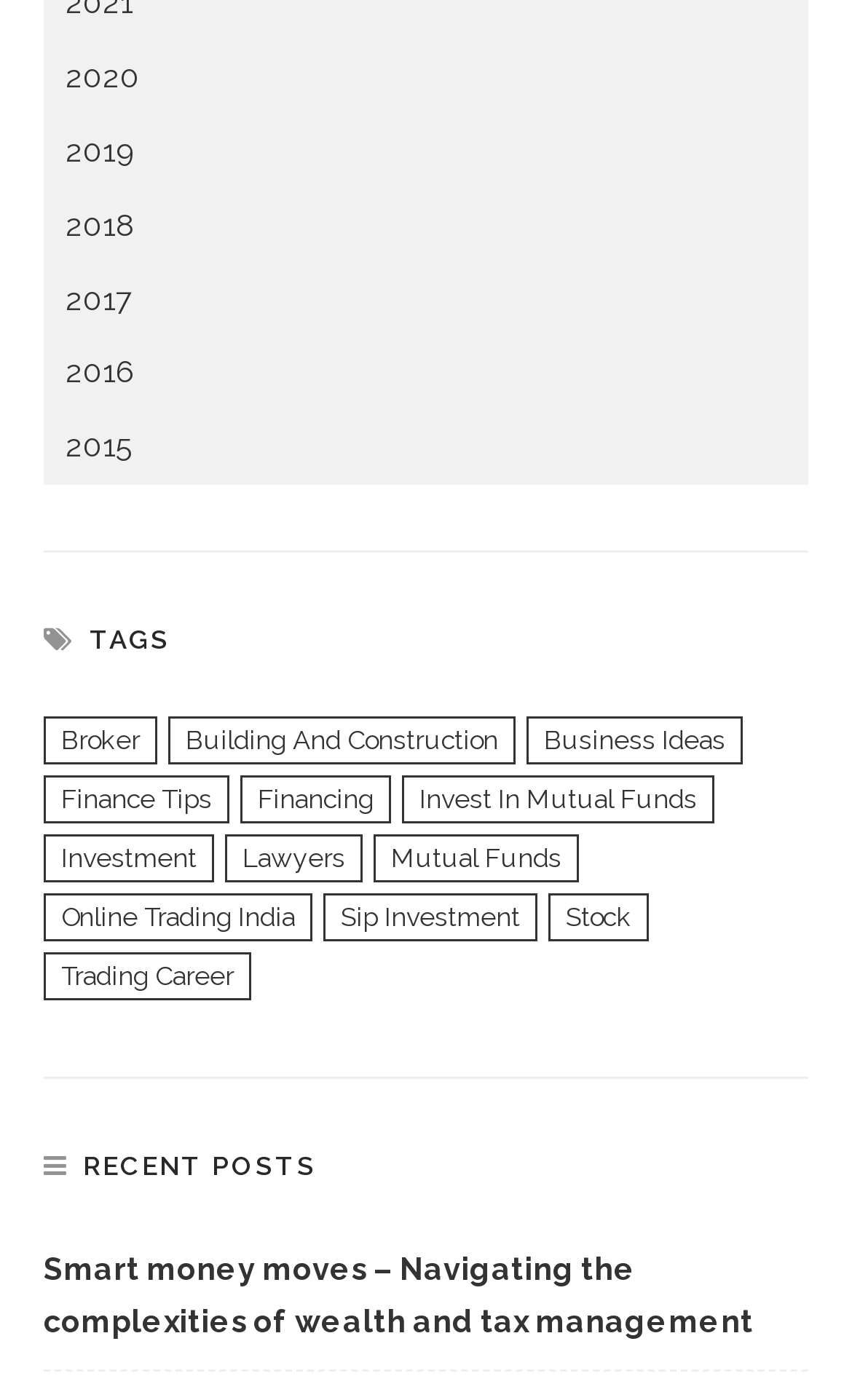Please determine the bounding box coordinates of the element to click in order to execute the following instruction: "View posts tagged with Building and construction". The coordinates should be four float numbers between 0 and 1, specified as [left, top, right, bottom].

[0.197, 0.512, 0.605, 0.547]